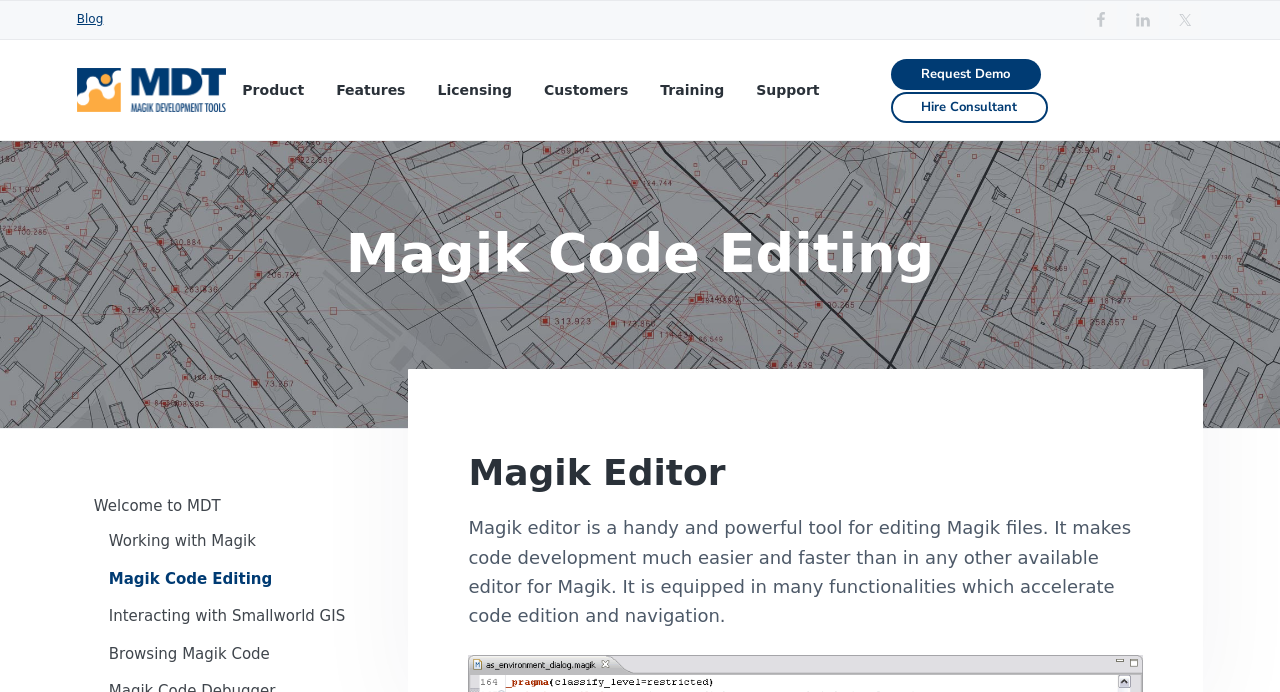What is the purpose of the Magik Editor?
Answer the question with a single word or phrase derived from the image.

Editing Magik files